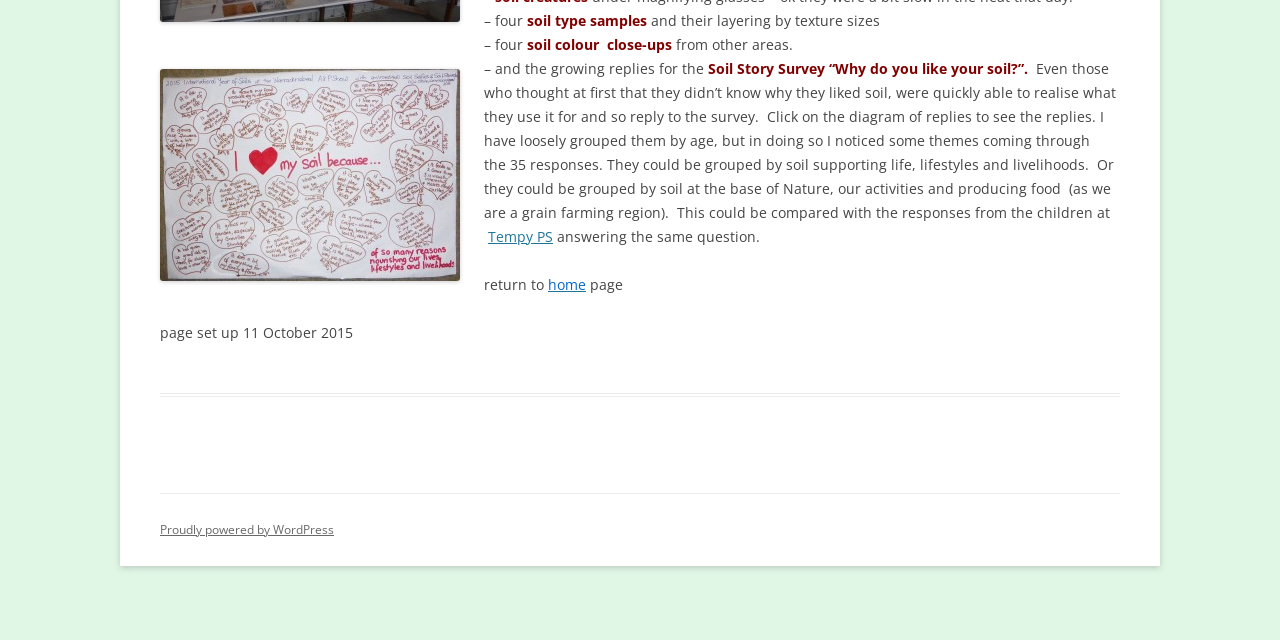Given the element description "home", identify the bounding box of the corresponding UI element.

[0.428, 0.43, 0.458, 0.459]